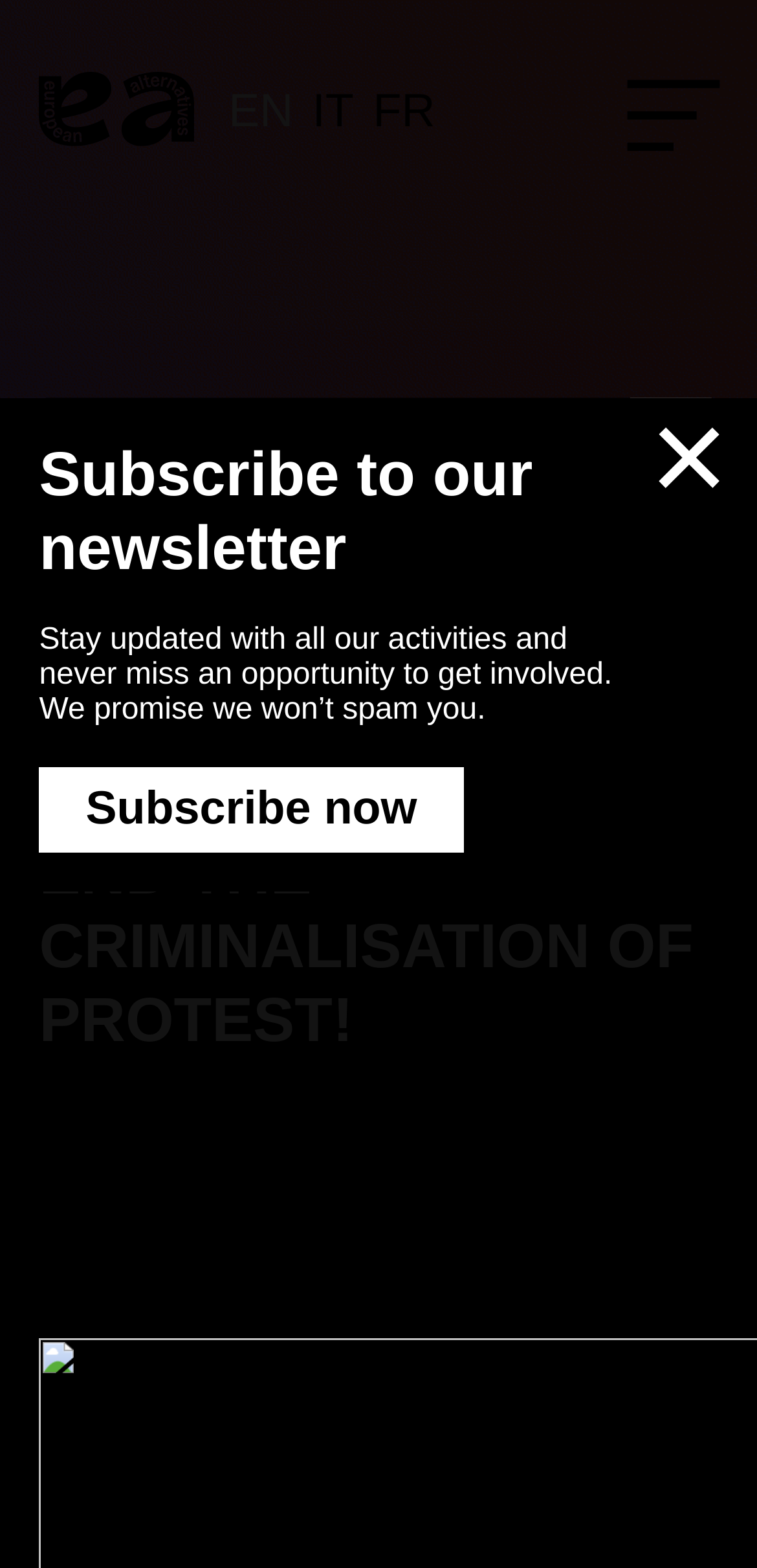Give an extensive and precise description of the webpage.

This webpage is about European Alternatives, with a focus on ending the criminalization of protest. At the top left corner, there is a link to the European Alternatives home page, accompanied by a small image. Below this, there are language options, including English, Italian, and French. 

To the right of the language options, there is a button labeled "Menu". Below the language options, there is a navigation menu with links to "Home", "Resources", and "News". The title "END THE CRIMINALISATION OF PROTEST!" is prominently displayed in the top center of the page.

Below the navigation menu, there is a heading with the same title, "END THE CRIMINALISATION OF PROTEST!", which is followed by a date, "May 29, 2013". 

At the very top of the page, there is a message about cookies on the website, with options to accept or decline analytics cookies. There is also a link to dismiss the message.

A modal dialog box is displayed, which contains a newsletter subscription form. The form has a heading "Subscribe to our newsletter" and a brief description of the newsletter. There is a link to subscribe now and a button to close the dialog box.